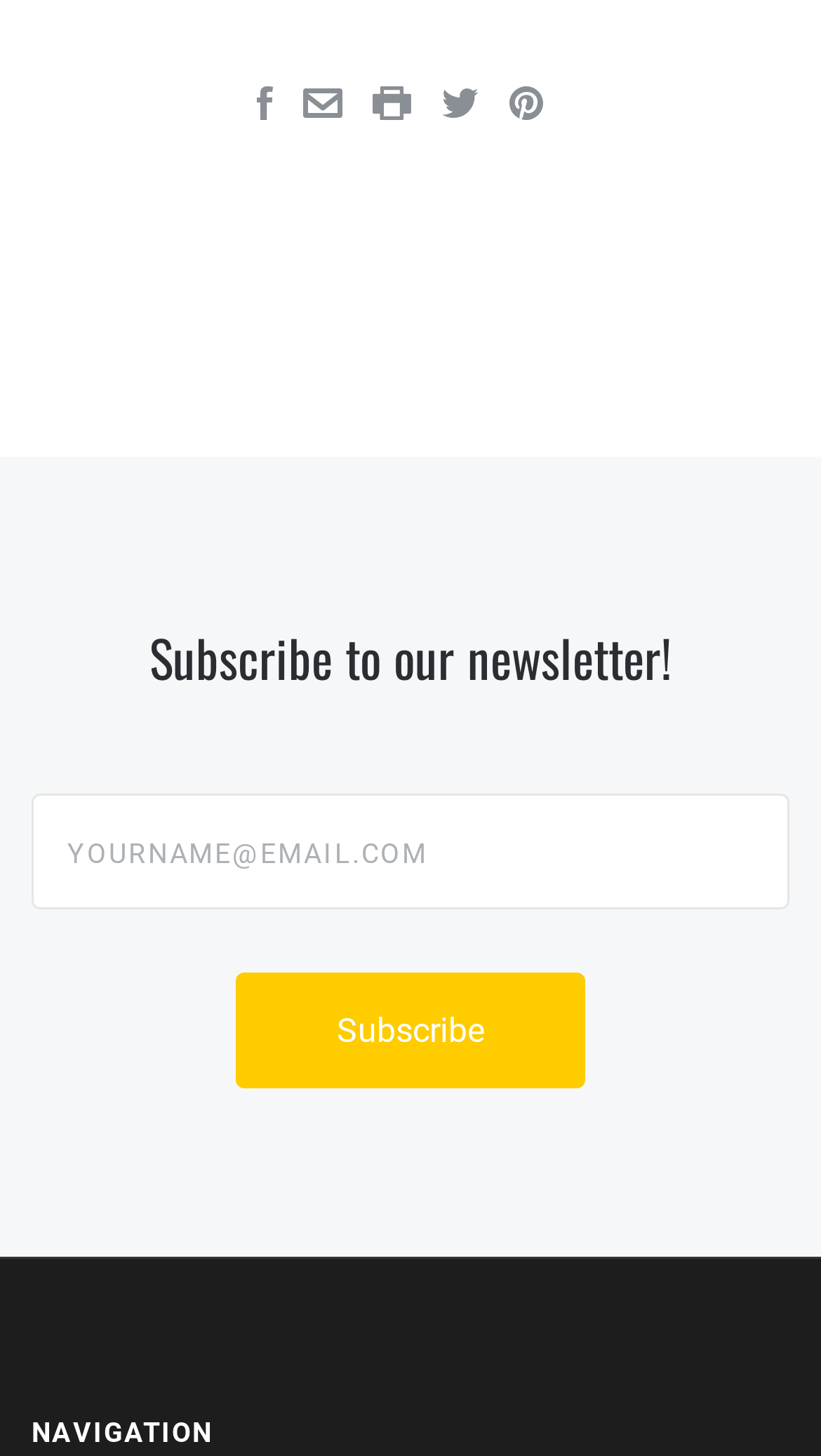Can you provide the bounding box coordinates for the element that should be clicked to implement the instruction: "Follow on Facebook"?

[0.313, 0.062, 0.333, 0.088]